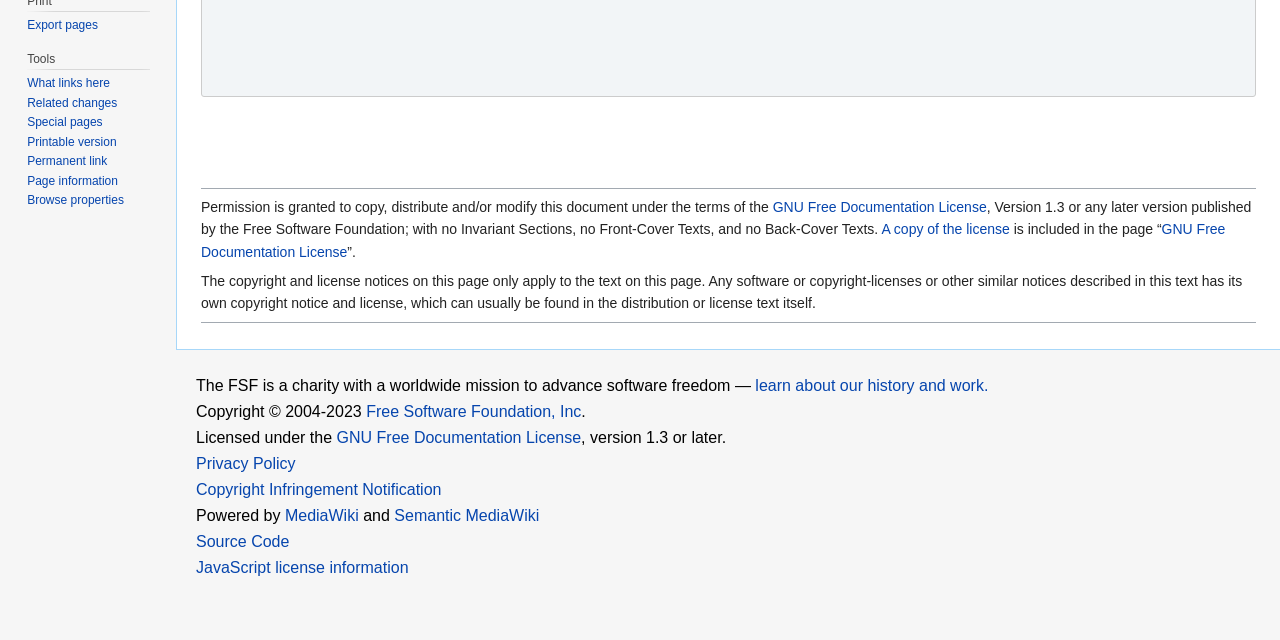Locate the bounding box of the user interface element based on this description: "Copyright Infringement Notification".

[0.153, 0.751, 0.345, 0.778]